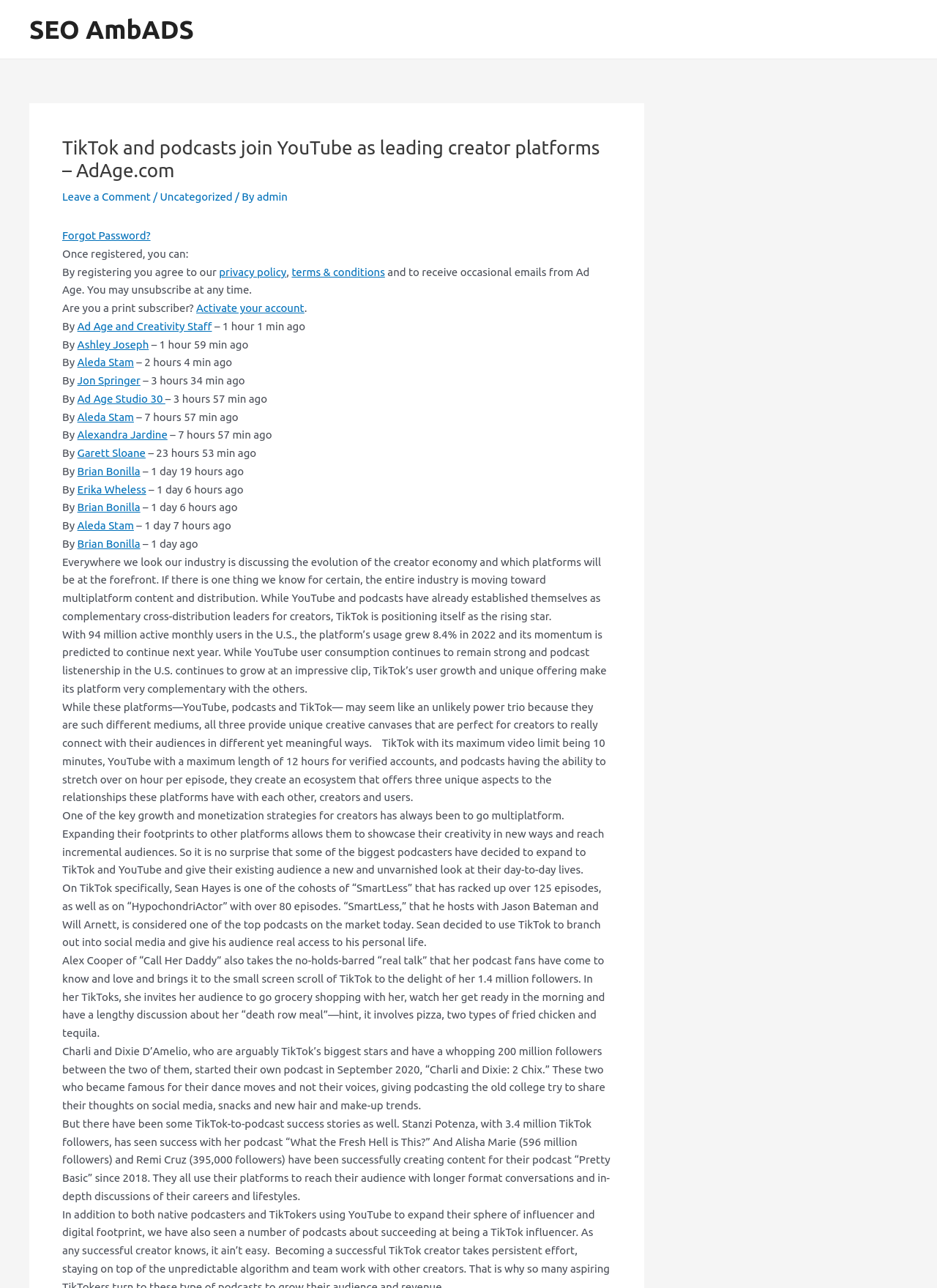Determine the bounding box coordinates of the UI element that matches the following description: "Activate your account". The coordinates should be four float numbers between 0 and 1 in the format [left, top, right, bottom].

[0.209, 0.234, 0.325, 0.244]